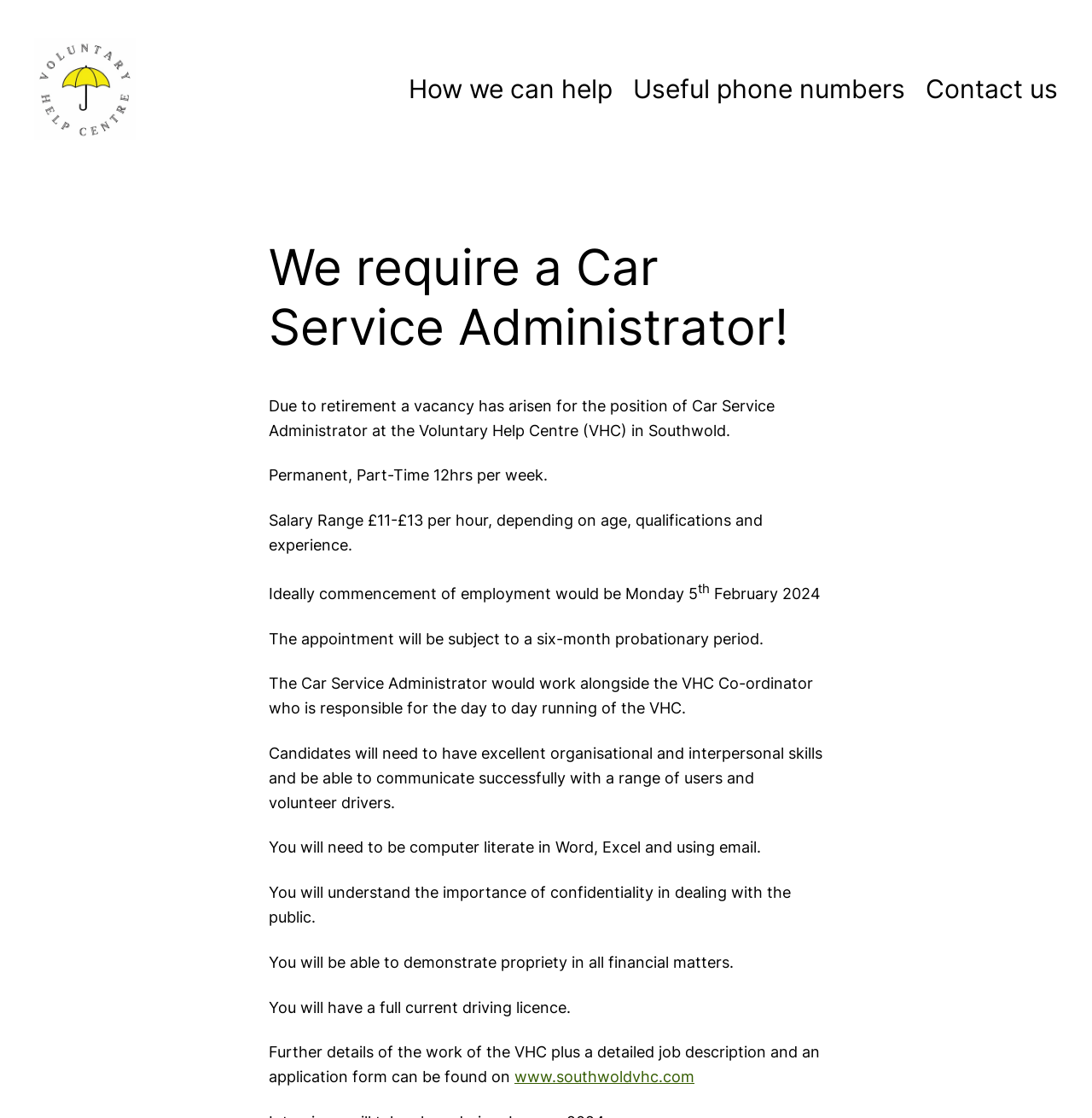Respond with a single word or phrase to the following question: What skills are required for the job?

Organisational and interpersonal skills